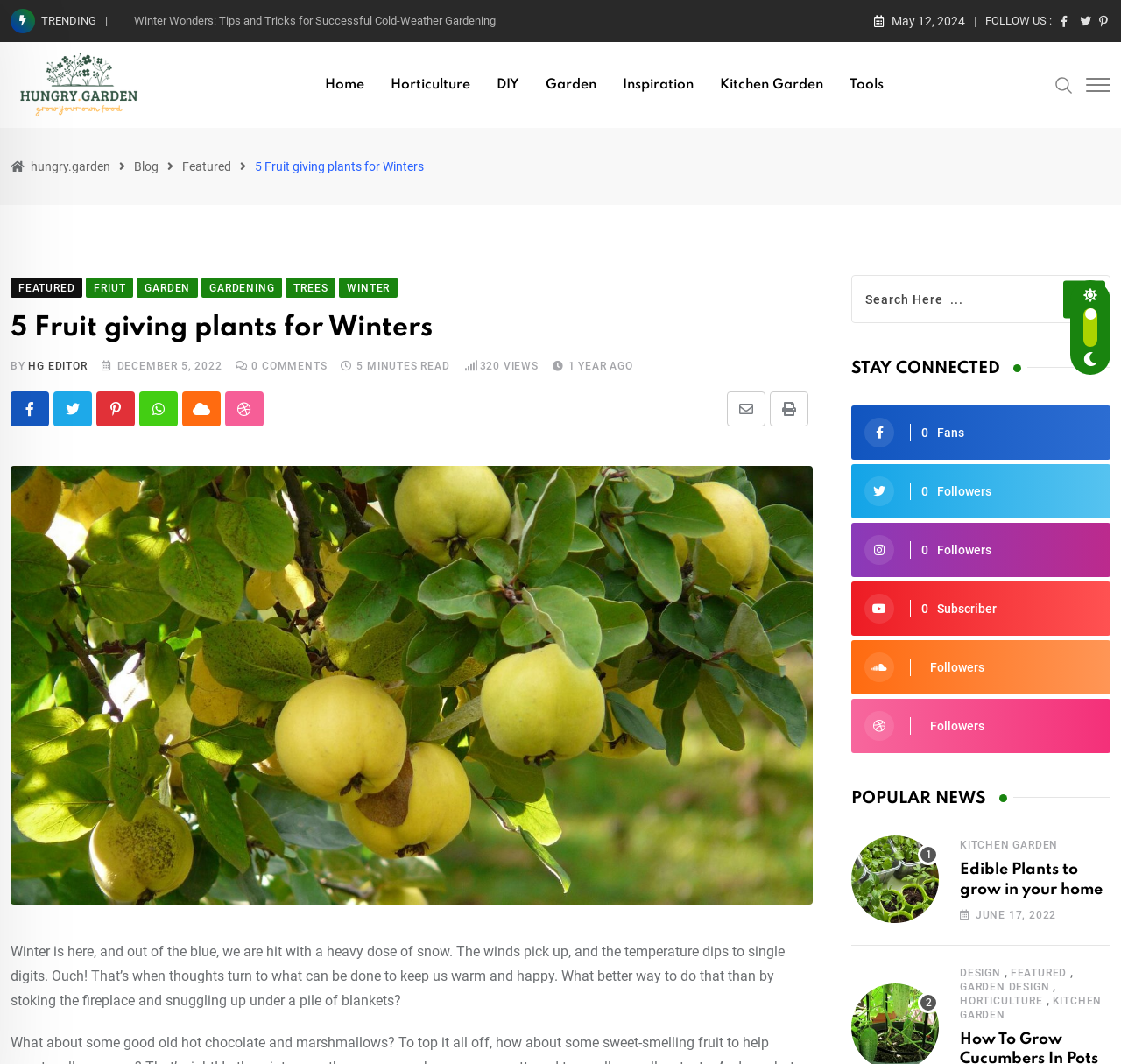Based on the element description, predict the bounding box coordinates (top-left x, top-left y, bottom-right x, bottom-right y) for the UI element in the screenshot: name="s" placeholder="Search Here ..."

[0.764, 0.263, 0.986, 0.299]